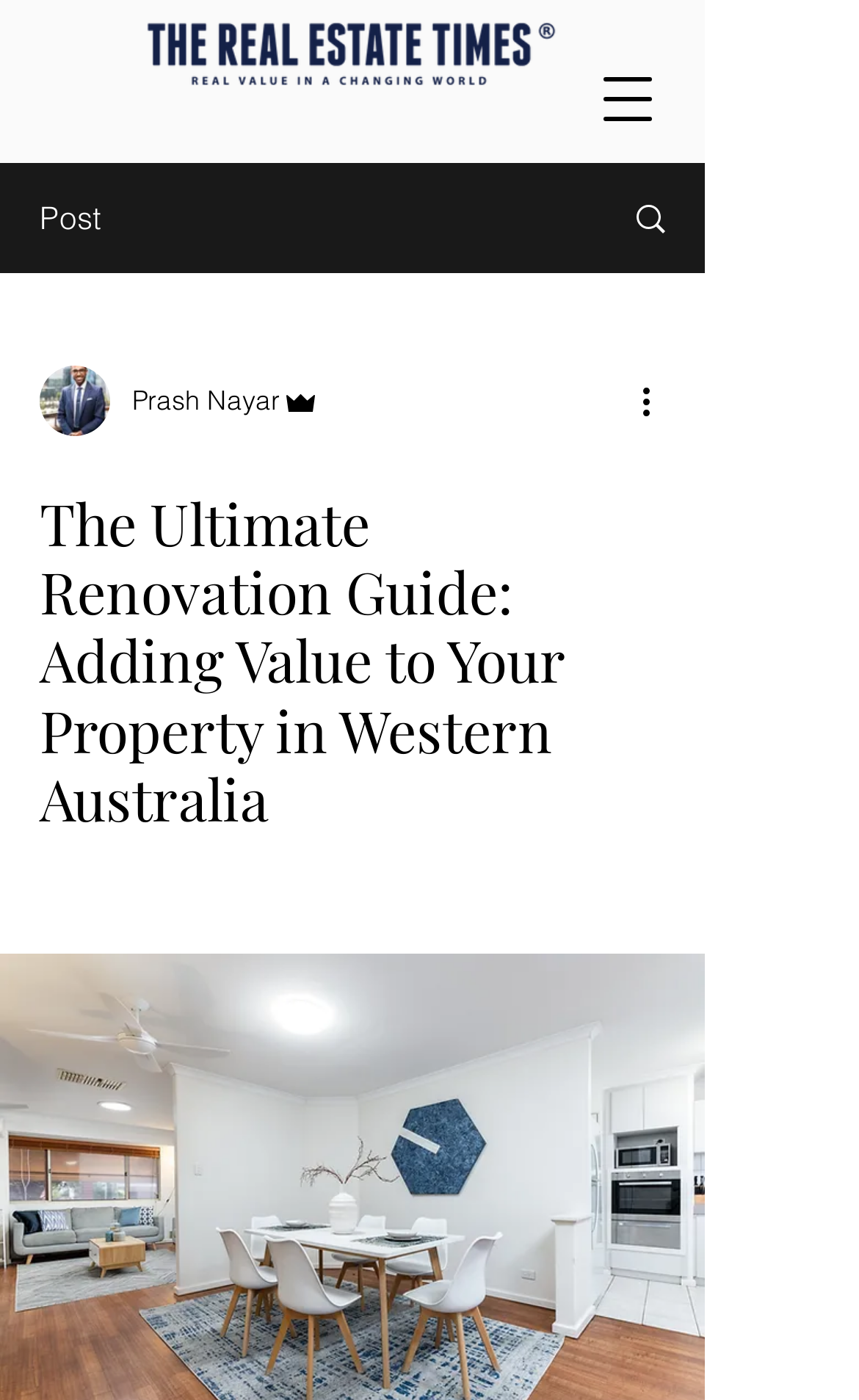Using the information shown in the image, answer the question with as much detail as possible: Who is the author of the article?

The author's name is mentioned as 'Prash Nayar Admin', which suggests that the author of the article is Prash Nayar.